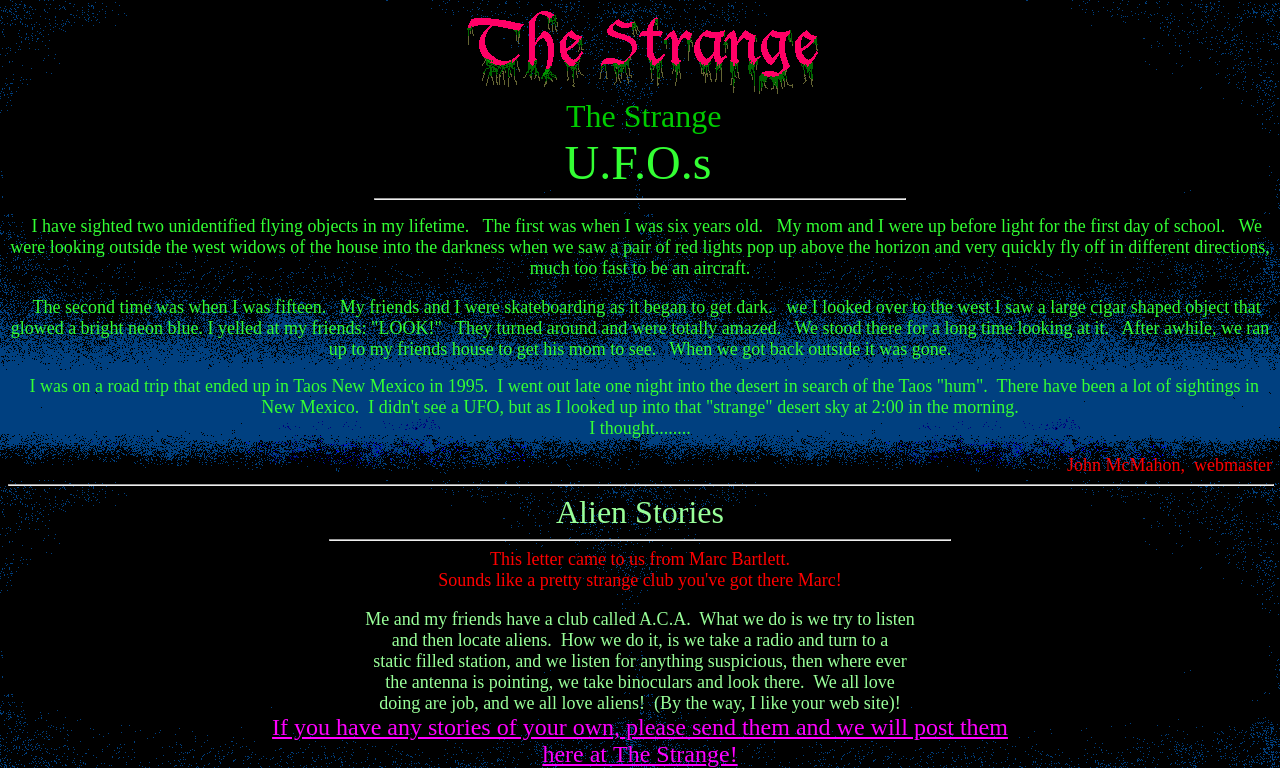Using the information in the image, give a detailed answer to the following question: What is the purpose of the club A.C.A.?

I found the text 'What we do is we try to listen and then locate aliens.' in the webpage, which suggests that the purpose of the club A.C.A. is to locate aliens.